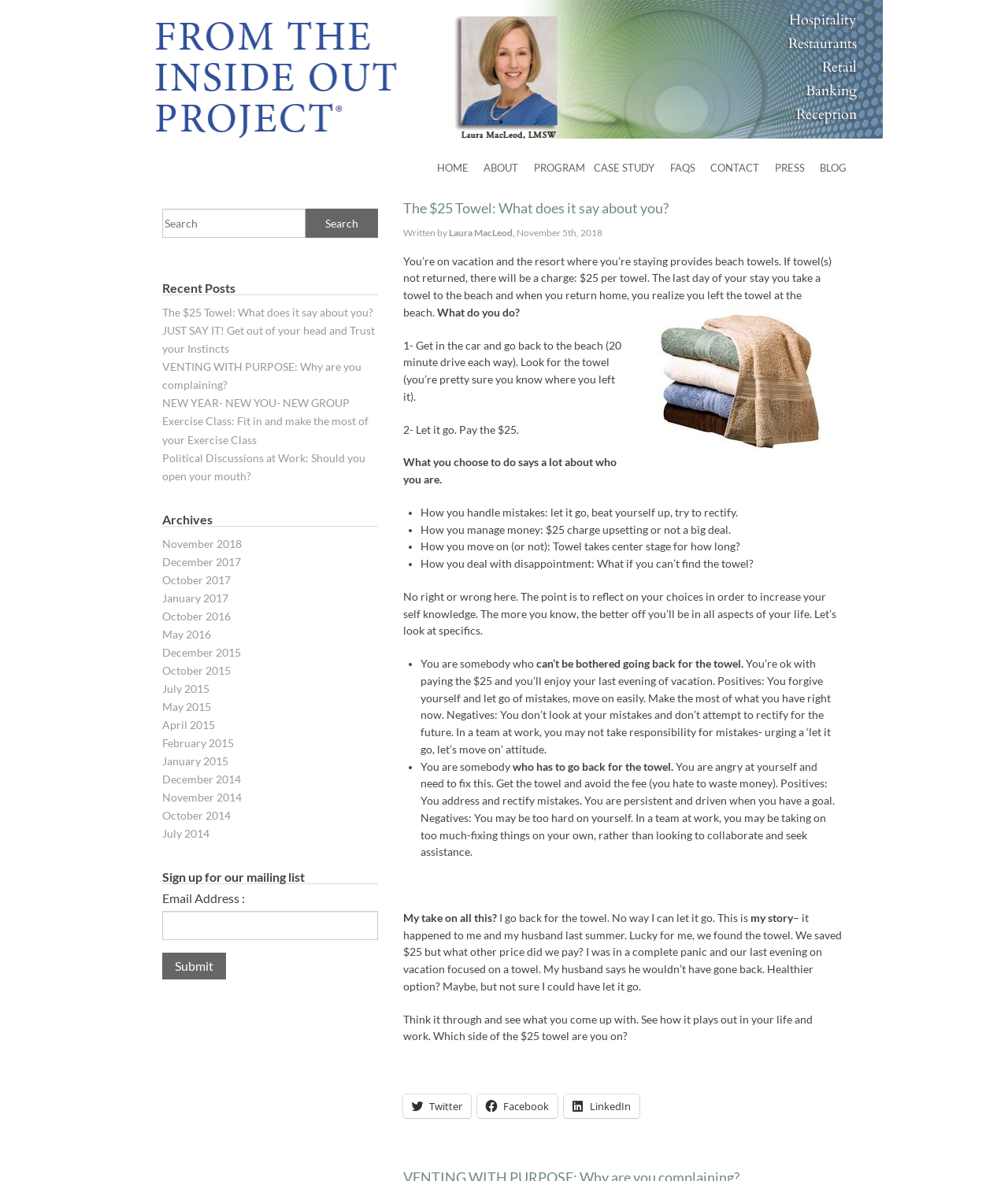Please identify the bounding box coordinates of the element's region that should be clicked to execute the following instruction: "View the 'November 2018' archives". The bounding box coordinates must be four float numbers between 0 and 1, i.e., [left, top, right, bottom].

[0.161, 0.454, 0.239, 0.466]